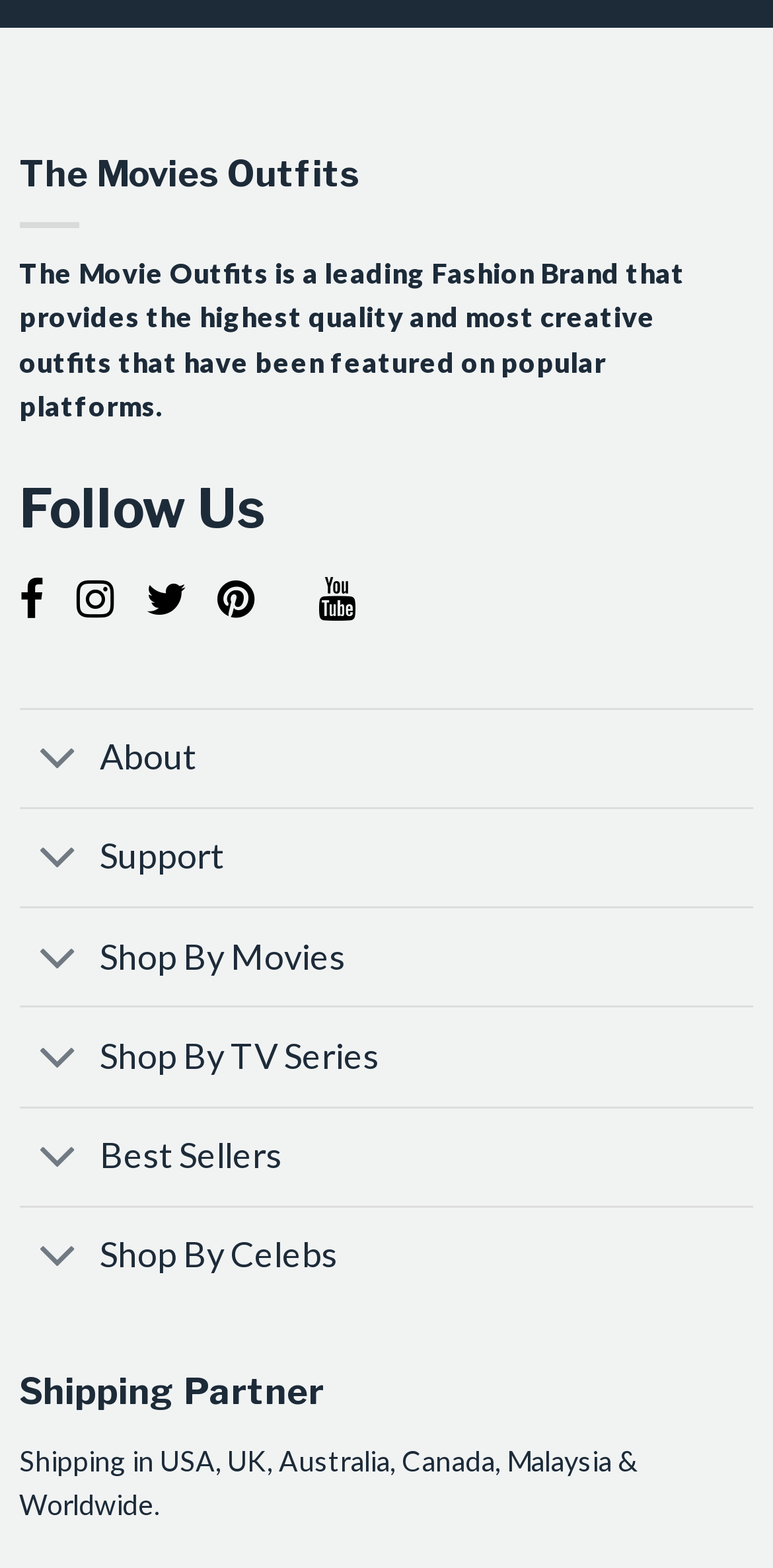Respond to the question with just a single word or phrase: 
What is the scope of shipping for the brand?

Worldwide